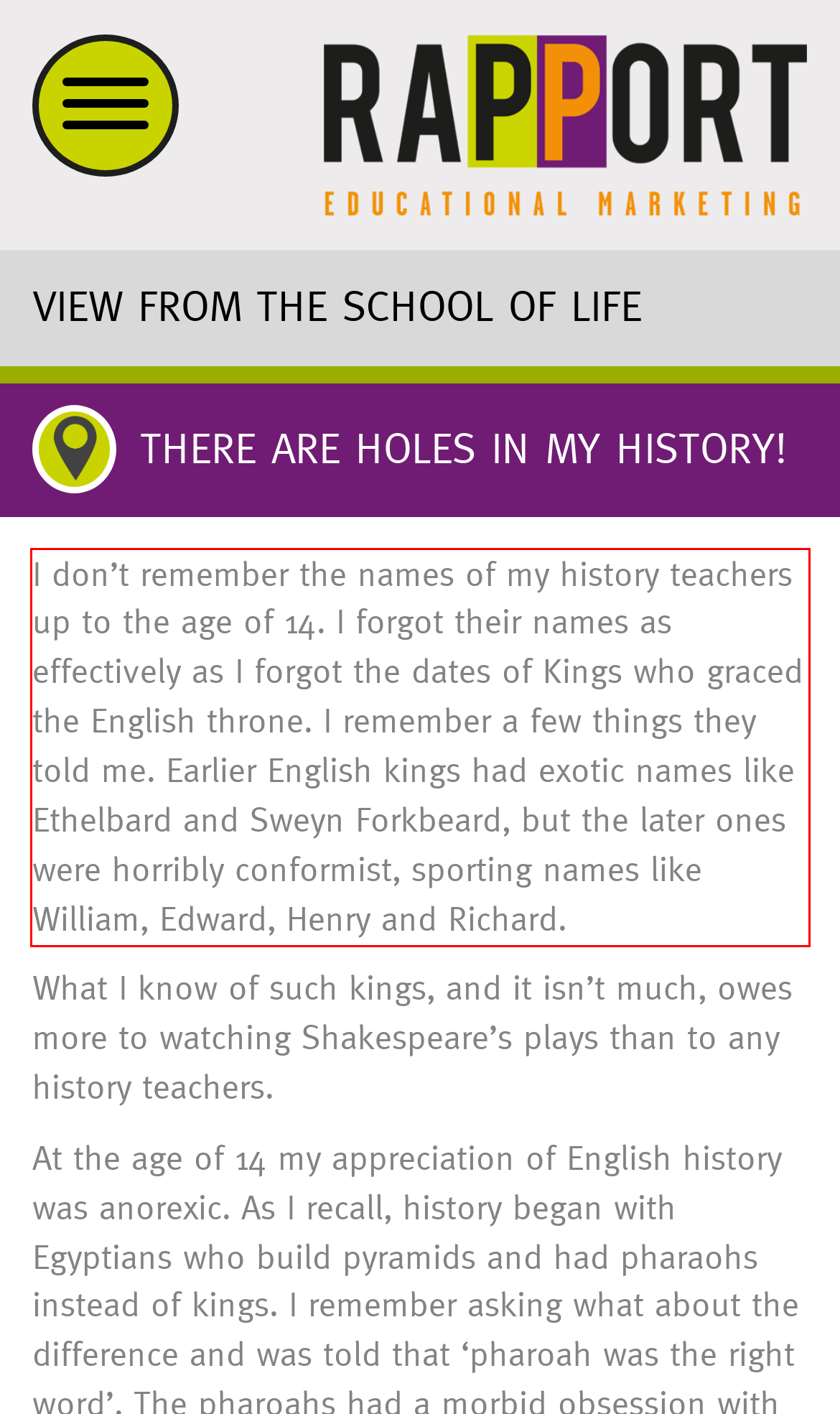You are provided with a screenshot of a webpage containing a red bounding box. Please extract the text enclosed by this red bounding box.

I don’t remember the names of my history teachers up to the age of 14. I forgot their names as effectively as I forgot the dates of Kings who graced the English throne. I remember a few things they told me. Earlier English kings had exotic names like Ethelbard and Sweyn Forkbeard, but the later ones were horribly conformist, sporting names like William, Edward, Henry and Richard.